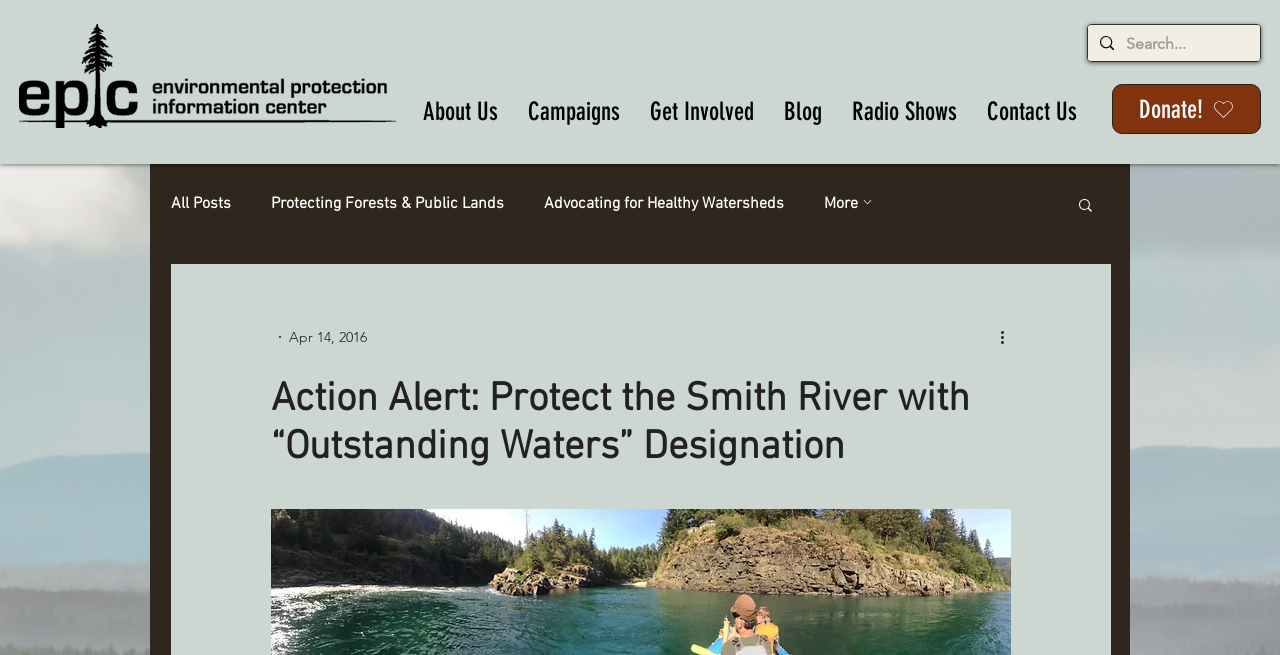Identify the bounding box coordinates of the area that should be clicked in order to complete the given instruction: "Learn more about the action alert". The bounding box coordinates should be four float numbers between 0 and 1, i.e., [left, top, right, bottom].

[0.212, 0.574, 0.79, 0.721]